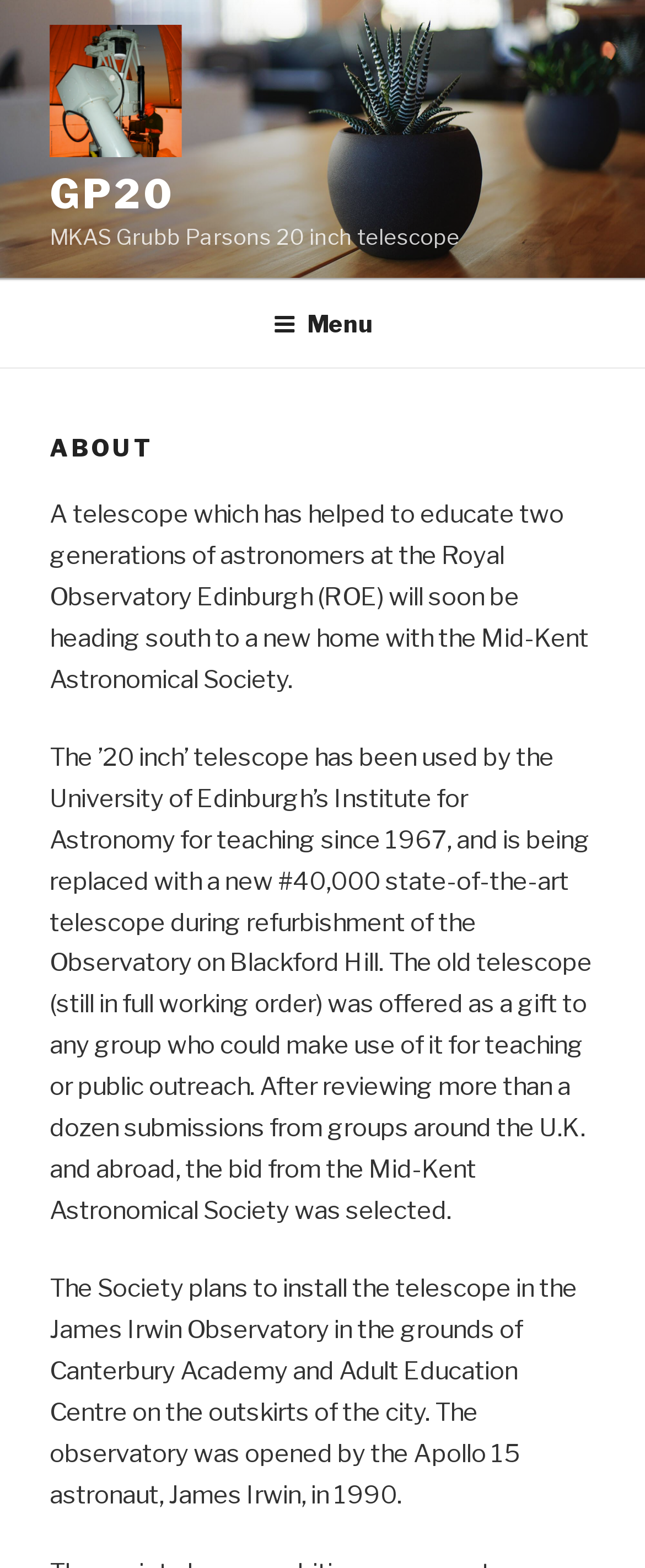What is the new home of the telescope?
Look at the image and answer the question with a single word or phrase.

Mid-Kent Astronomical Society